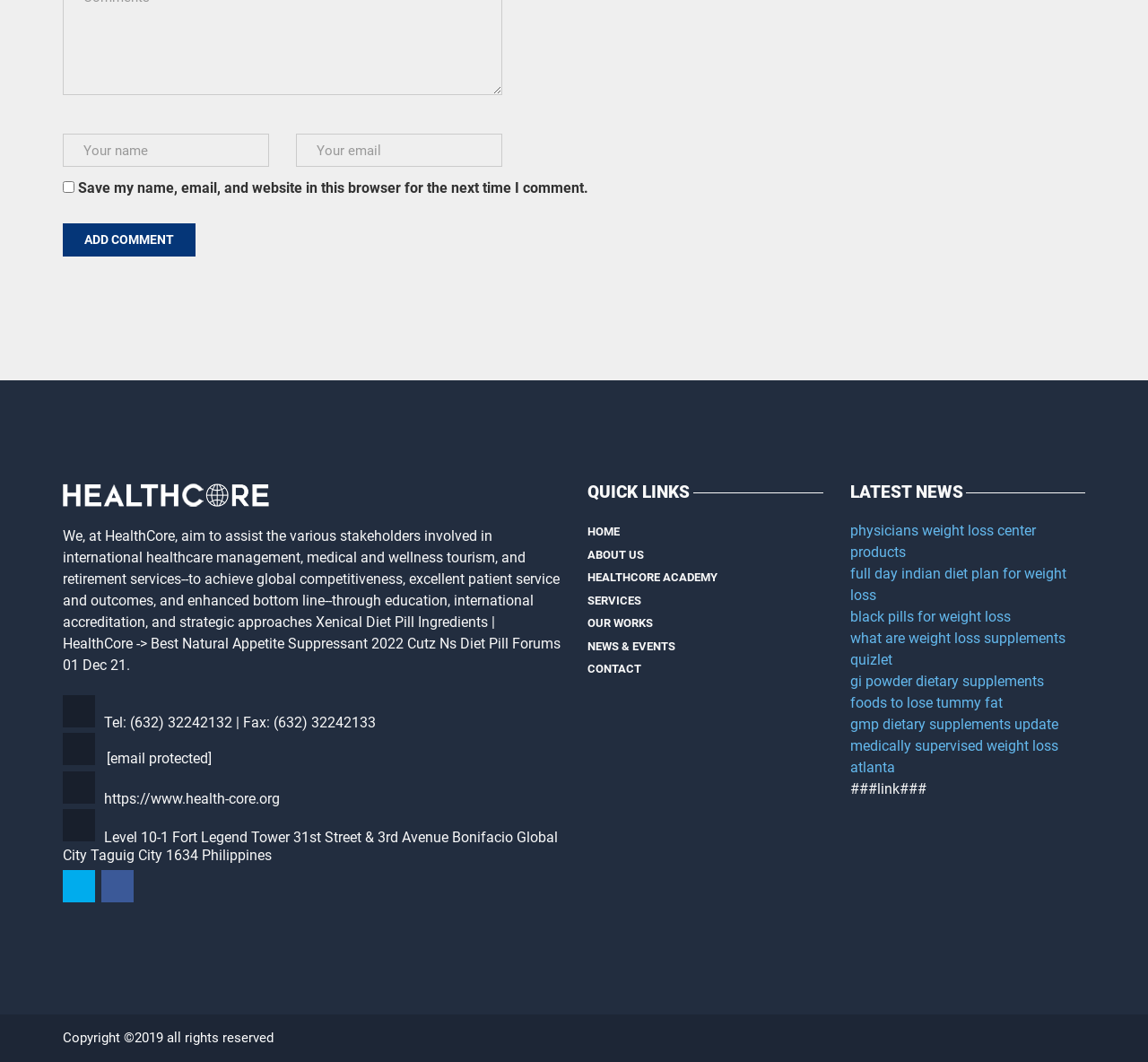Find the bounding box coordinates of the element's region that should be clicked in order to follow the given instruction: "Add a comment". The coordinates should consist of four float numbers between 0 and 1, i.e., [left, top, right, bottom].

[0.055, 0.21, 0.17, 0.242]